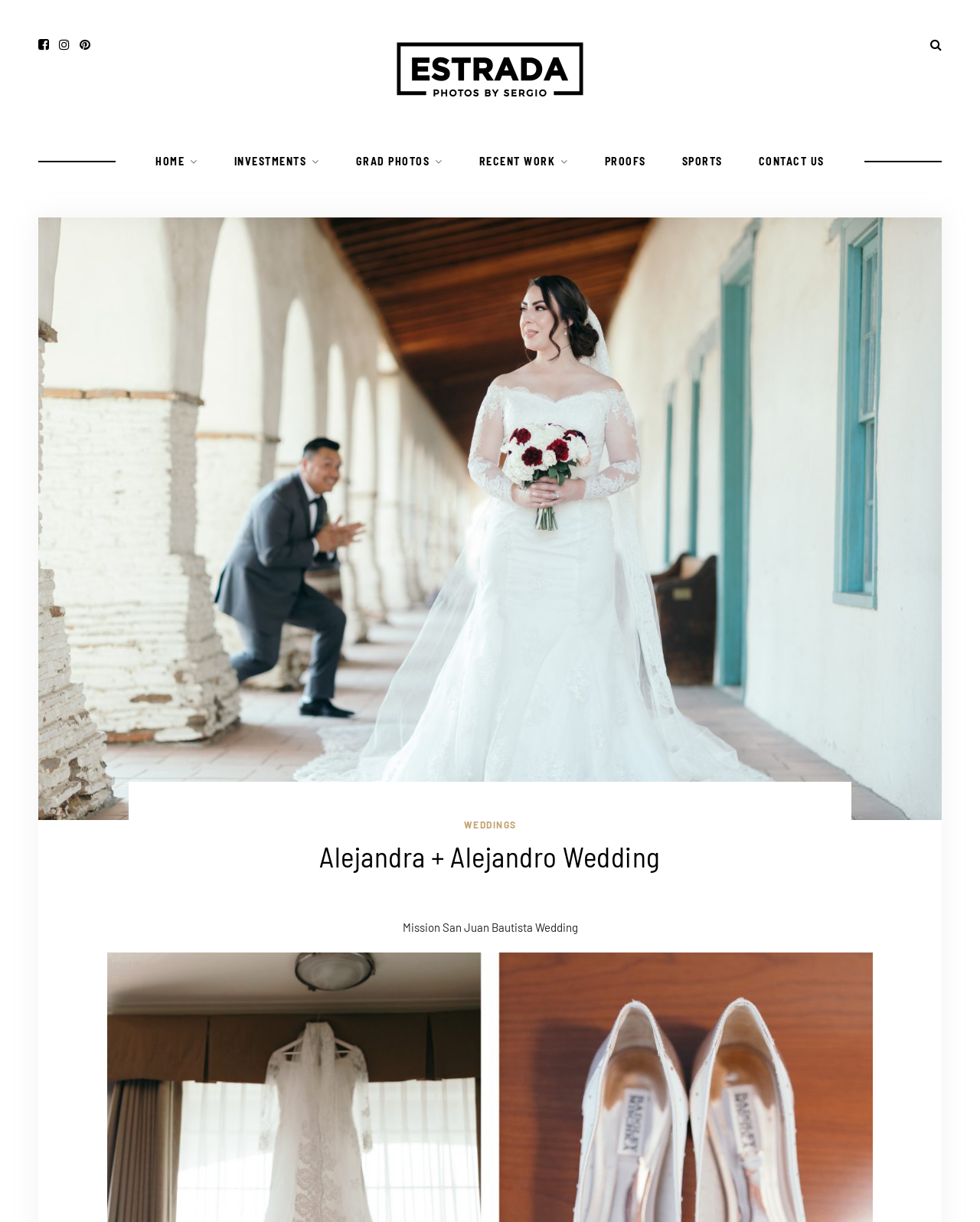Identify the bounding box coordinates of the element that should be clicked to fulfill this task: "Check out the WEDDINGS link". The coordinates should be provided as four float numbers between 0 and 1, i.e., [left, top, right, bottom].

[0.473, 0.67, 0.527, 0.679]